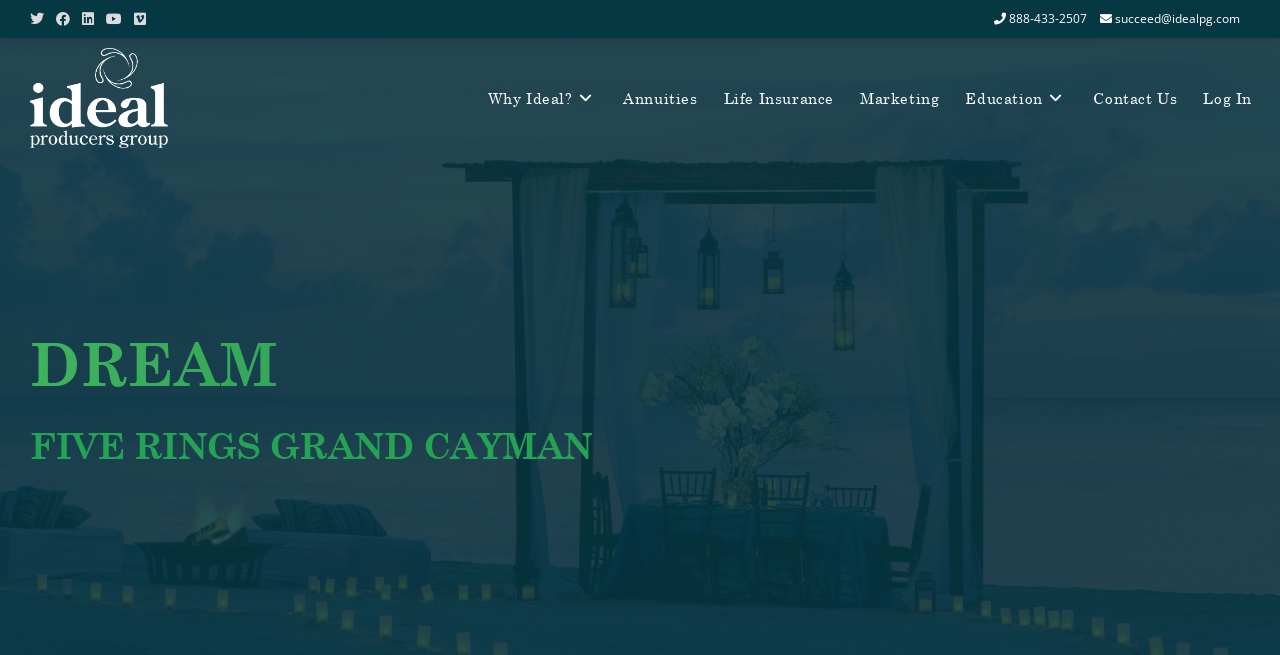Please find the bounding box coordinates of the element that you should click to achieve the following instruction: "Search products". The coordinates should be presented as four float numbers between 0 and 1: [left, top, right, bottom].

None